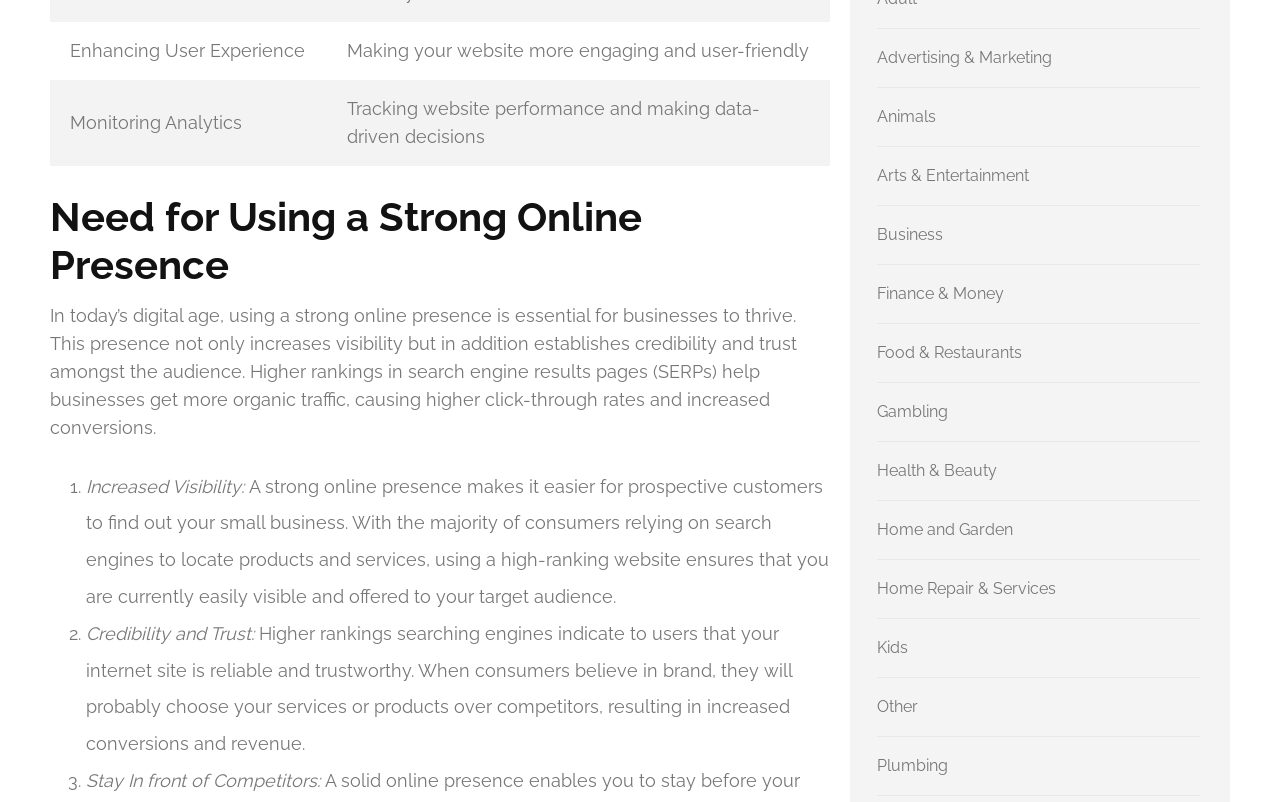Provide a one-word or short-phrase response to the question:
What is the purpose of monitoring analytics?

Making data-driven decisions